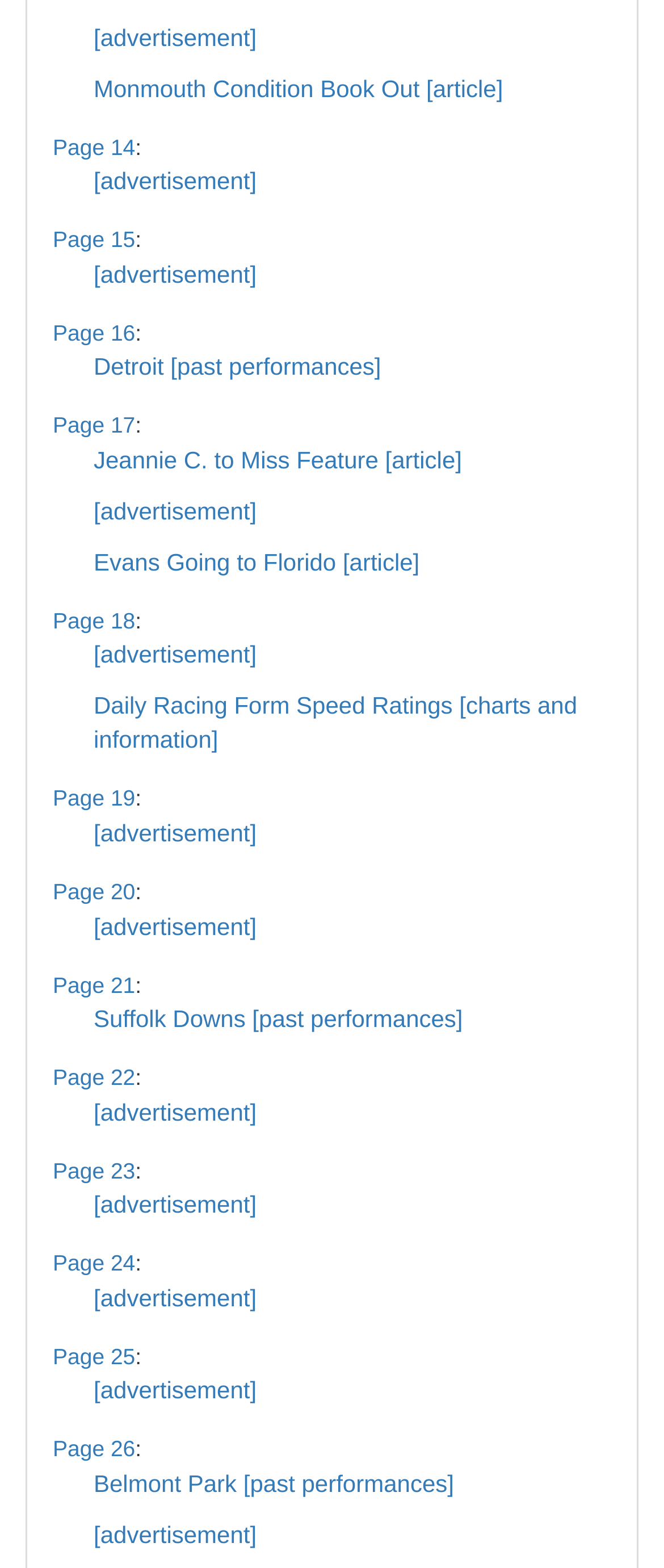Find and indicate the bounding box coordinates of the region you should select to follow the given instruction: "Go to 'Home'".

None